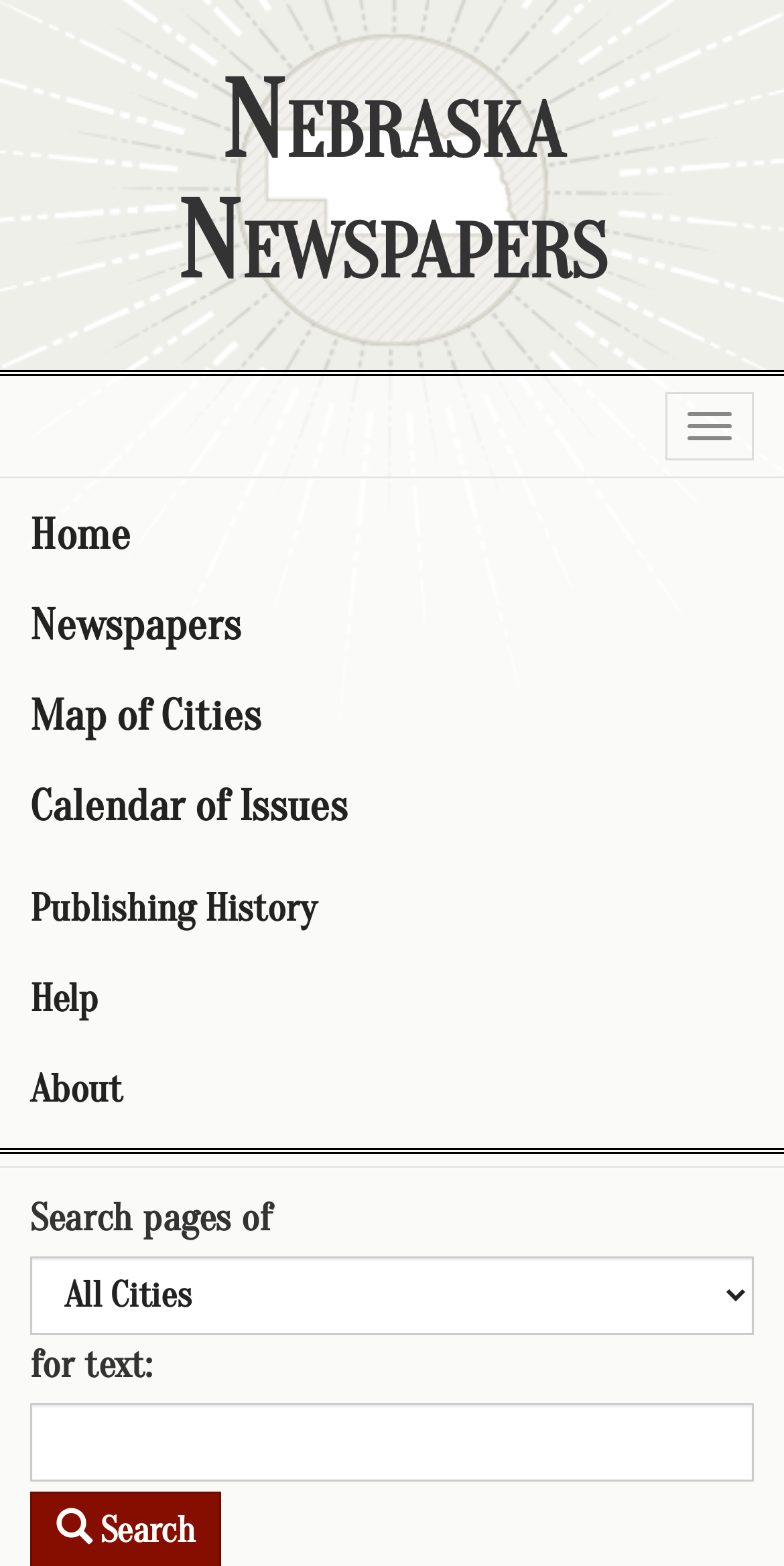Find the bounding box coordinates of the clickable area that will achieve the following instruction: "Click on the 'Home' link".

[0.0, 0.313, 1.0, 0.371]